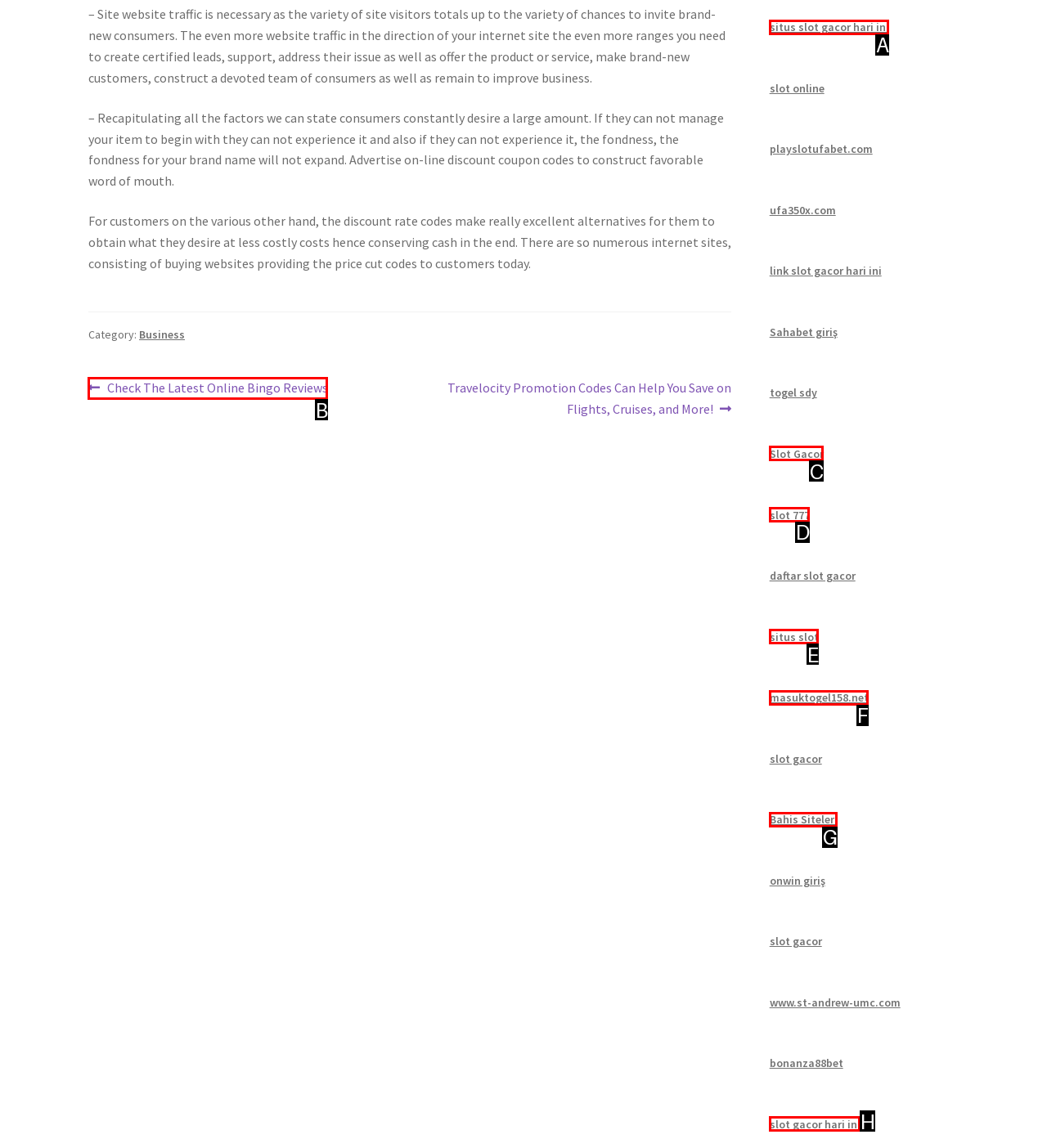Please indicate which option's letter corresponds to the task: Go to previous post: Check The Latest Online Bingo Reviews by examining the highlighted elements in the screenshot.

B